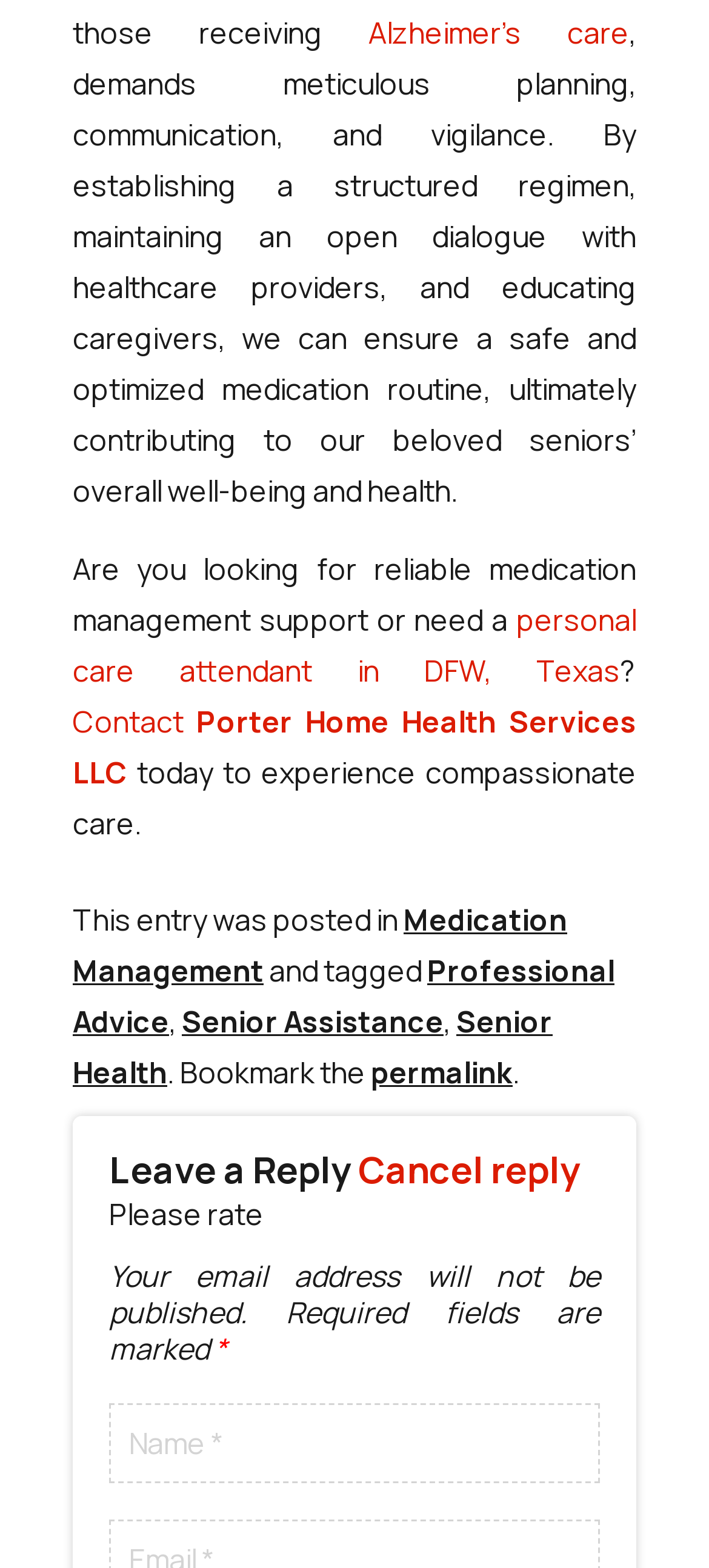Predict the bounding box coordinates of the UI element that matches this description: "Kirsten Forsberg". The coordinates should be in the format [left, top, right, bottom] with each value between 0 and 1.

None